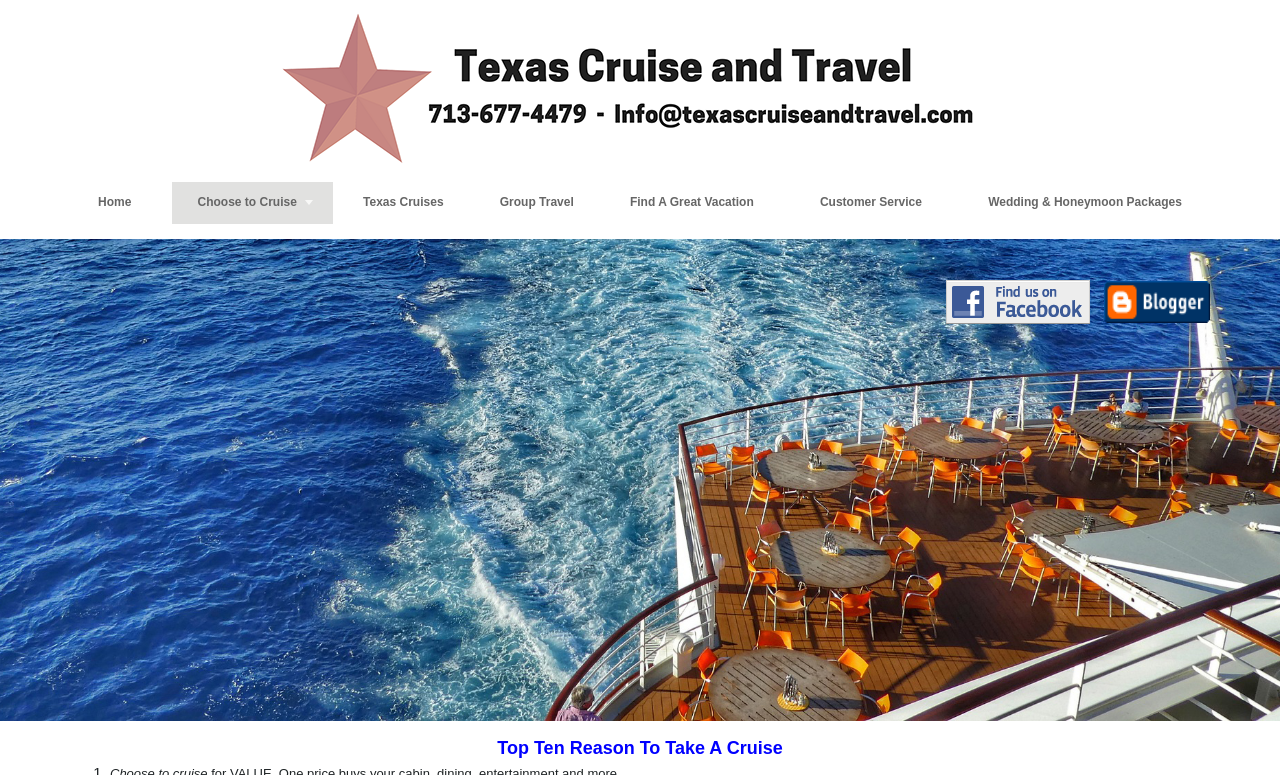What are the main navigation links on this page?
Based on the image, respond with a single word or phrase.

Home, Choose to Cruise, etc.